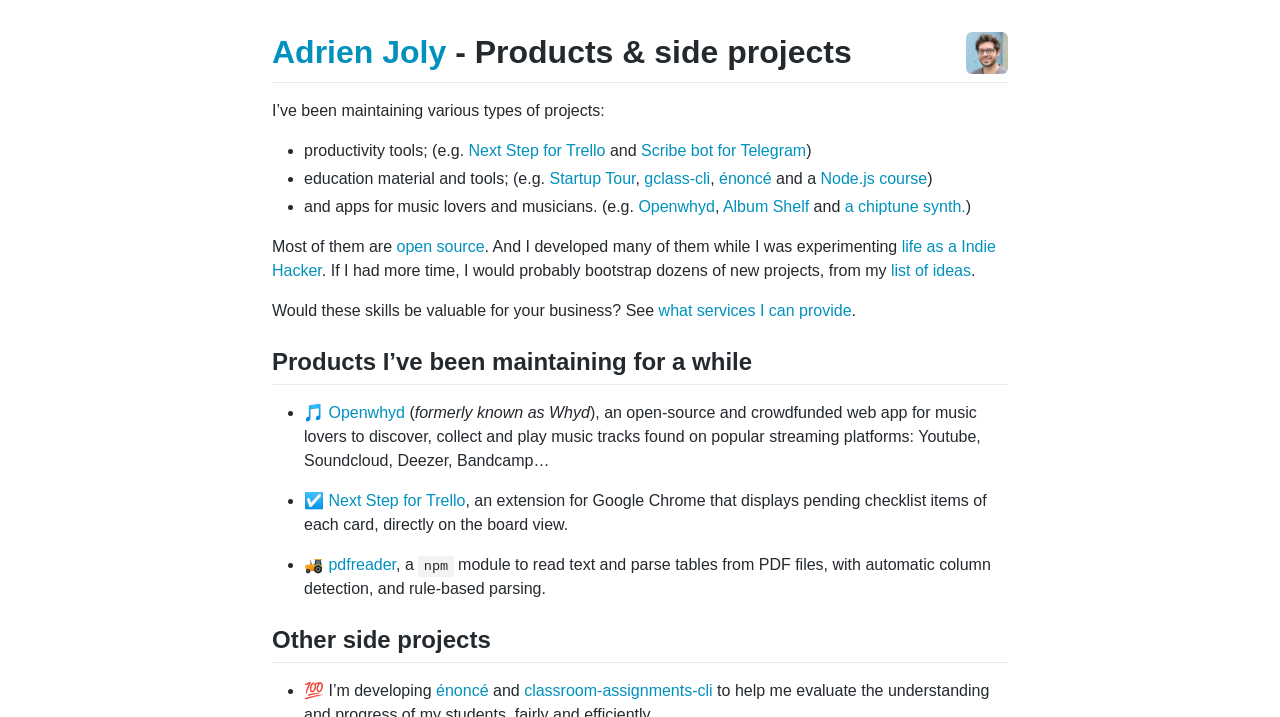Please predict the bounding box coordinates of the element's region where a click is necessary to complete the following instruction: "Visit WordPress website". The coordinates should be represented by four float numbers between 0 and 1, i.e., [left, top, right, bottom].

None